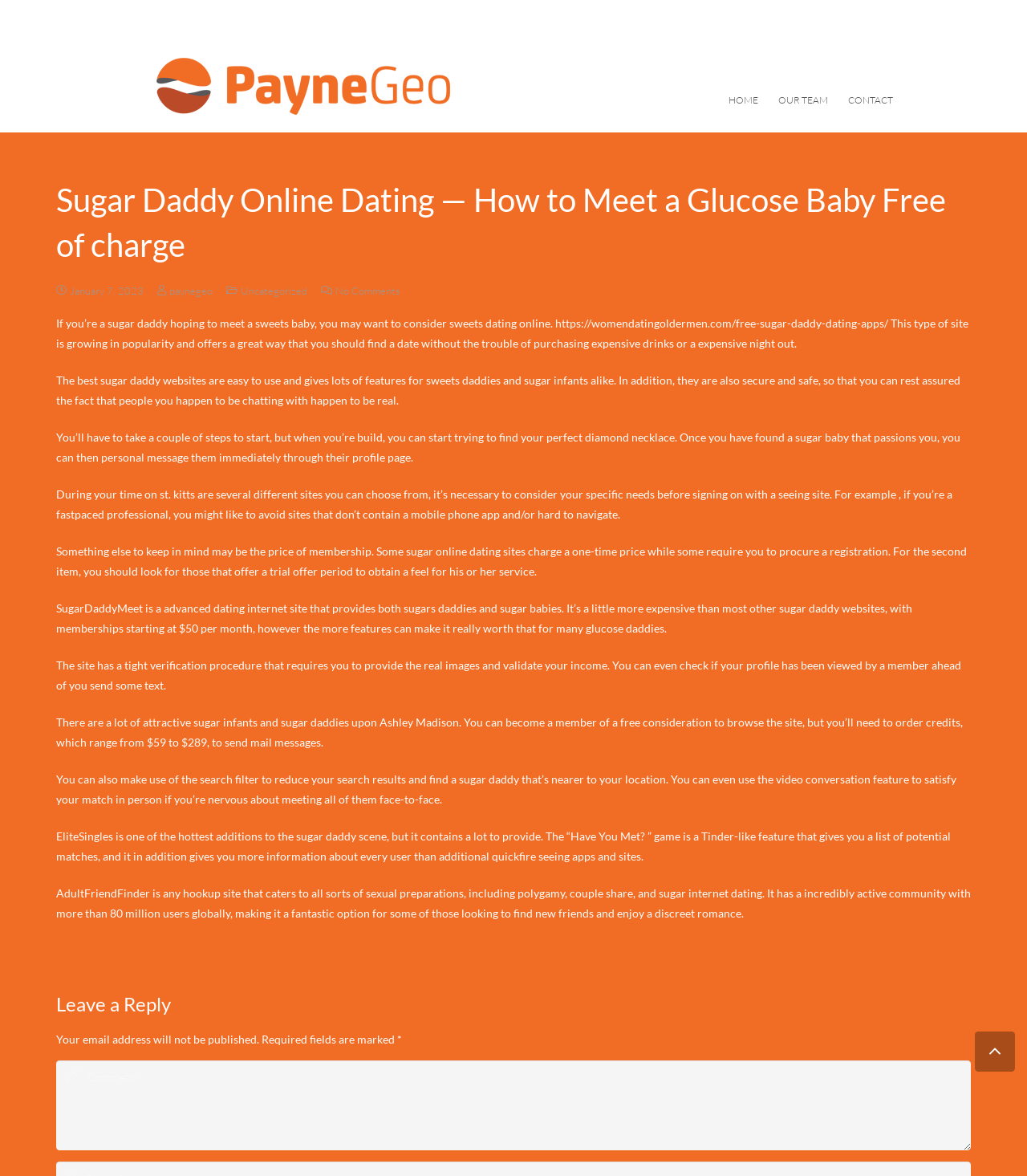Please identify the bounding box coordinates of the element's region that I should click in order to complete the following instruction: "Click the link to learn more about free sugar daddy dating apps". The bounding box coordinates consist of four float numbers between 0 and 1, i.e., [left, top, right, bottom].

[0.541, 0.269, 0.865, 0.281]